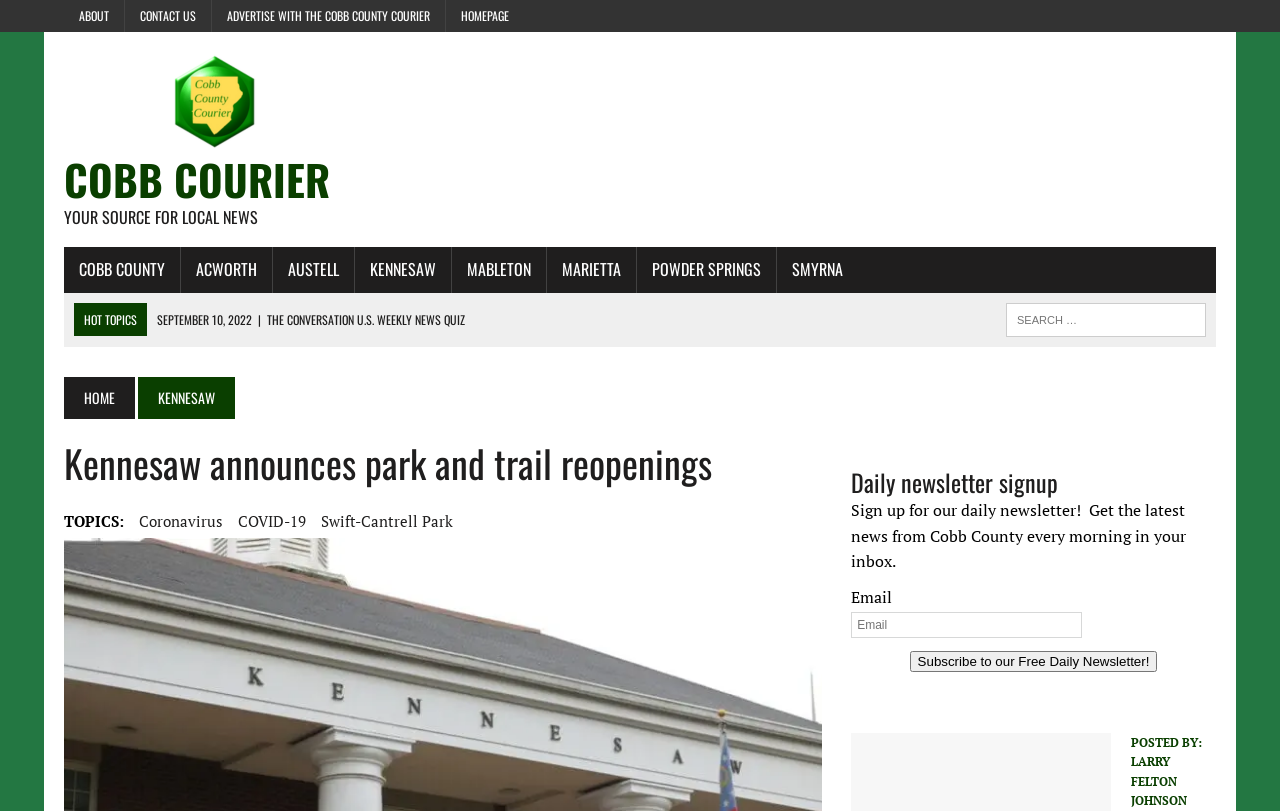Refer to the screenshot and give an in-depth answer to this question: What is the name of the park mentioned in the article?

I found the answer by looking at the heading of the article, which mentions 'Kennesaw announces park and trail reopenings'. Then, I looked for a link or text that mentions a specific park name and found 'Swift-Cantrell Park' in the topics section.